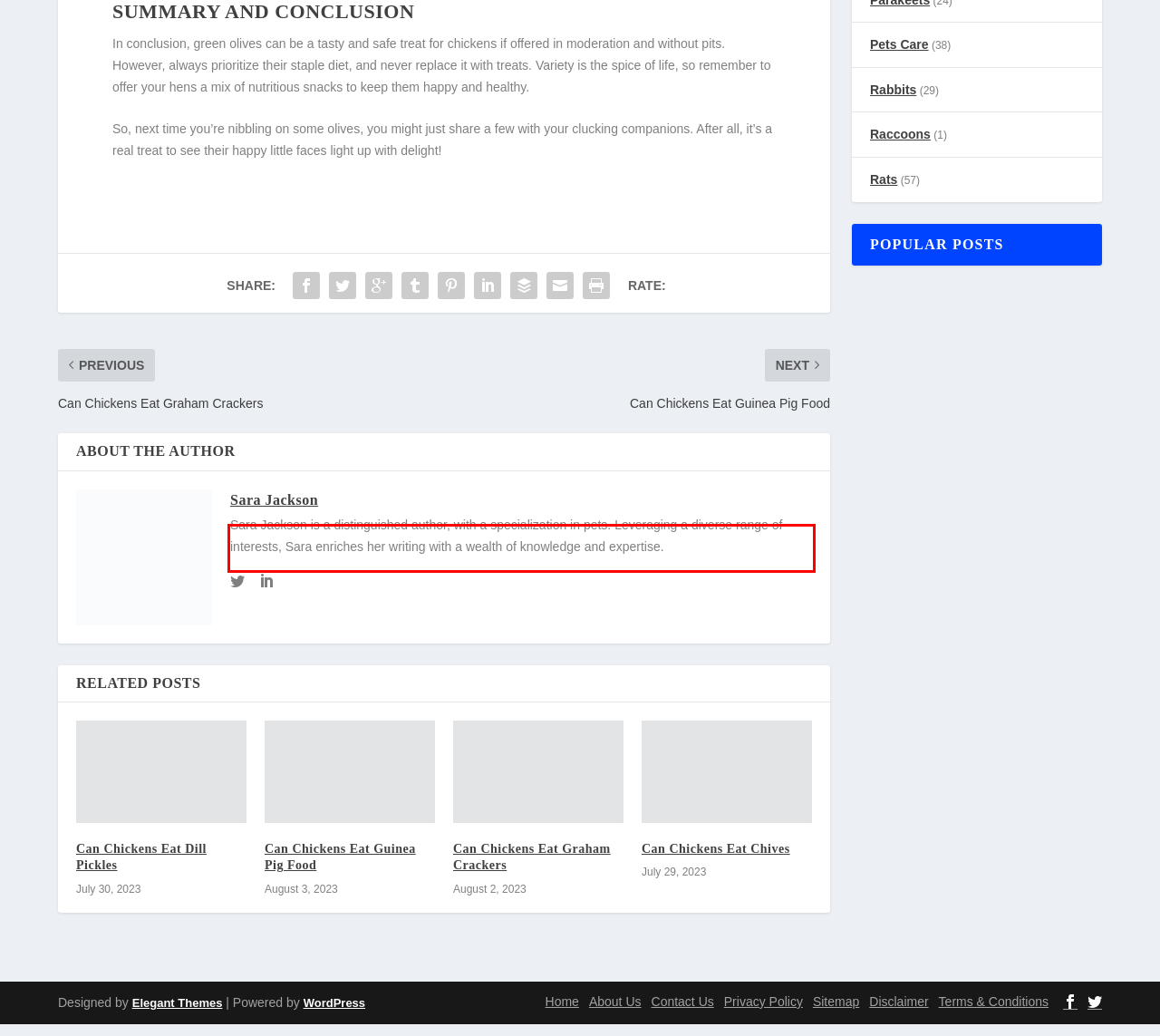Examine the screenshot of the webpage, locate the red bounding box, and generate the text contained within it.

Sara Jackson is a distinguished author, with a specialization in pets. Leveraging a diverse range of interests, Sara enriches her writing with a wealth of knowledge and expertise.